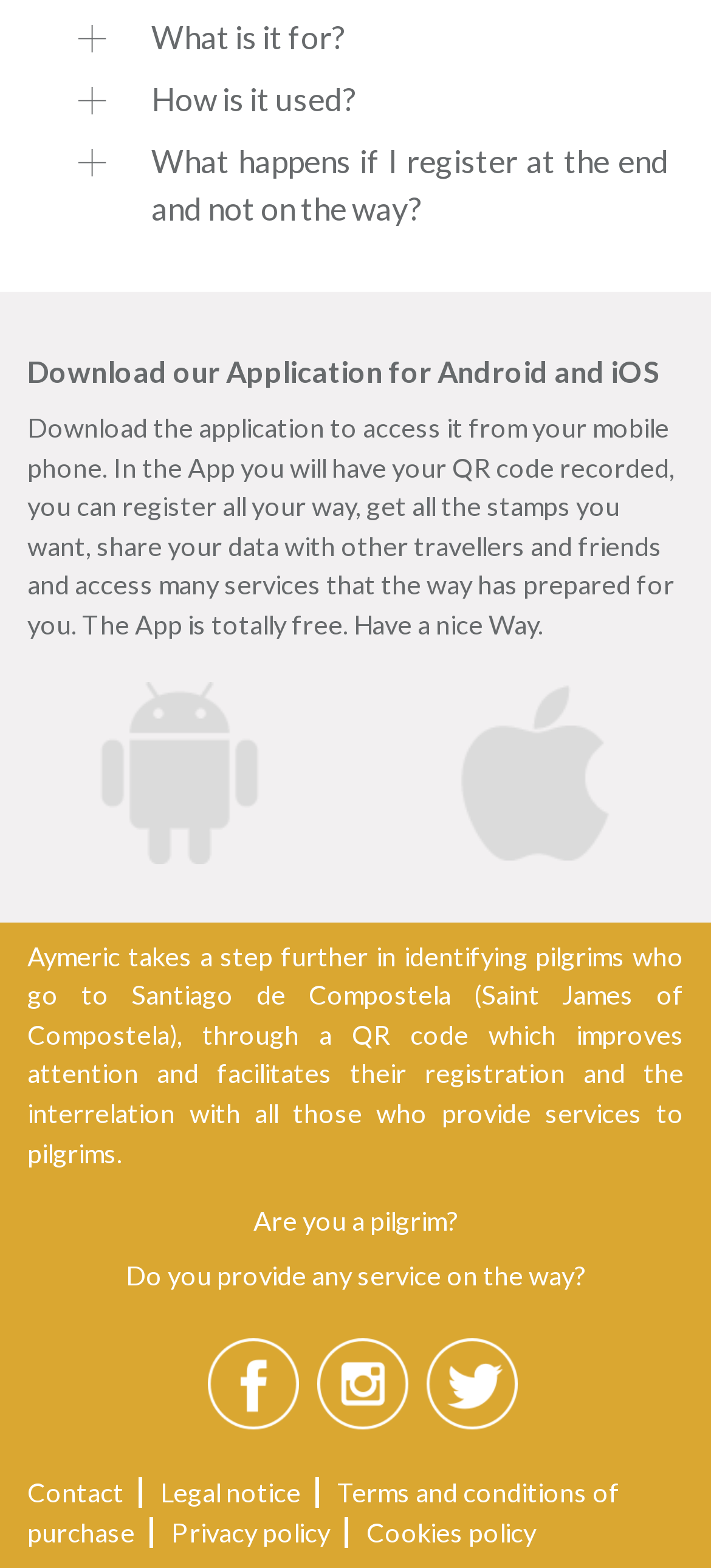Using the provided element description "Terms and conditions of purchase", determine the bounding box coordinates of the UI element.

[0.038, 0.942, 0.872, 0.987]